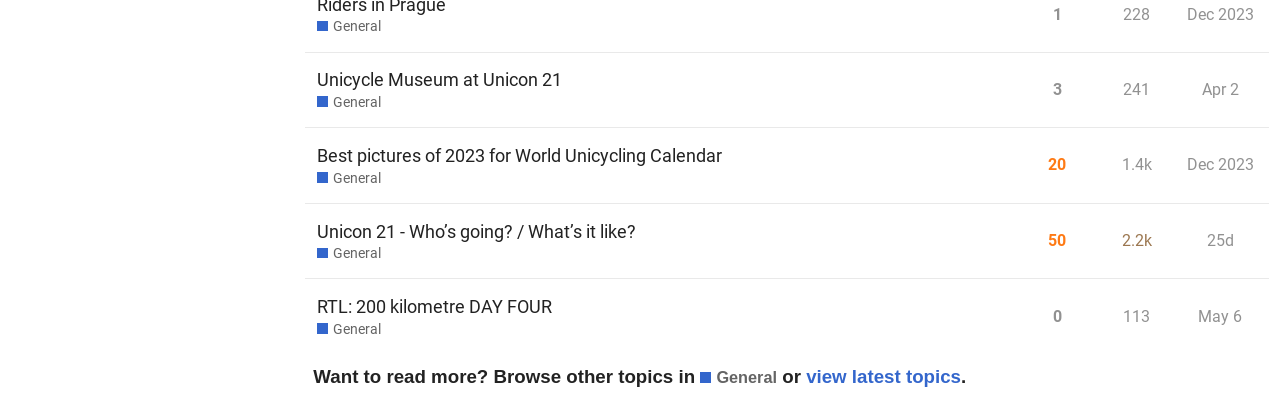Locate the bounding box coordinates of the area that needs to be clicked to fulfill the following instruction: "View topic Unicycle Museum at Unicon 21". The coordinates should be in the format of four float numbers between 0 and 1, namely [left, top, right, bottom].

[0.238, 0.126, 0.795, 0.308]